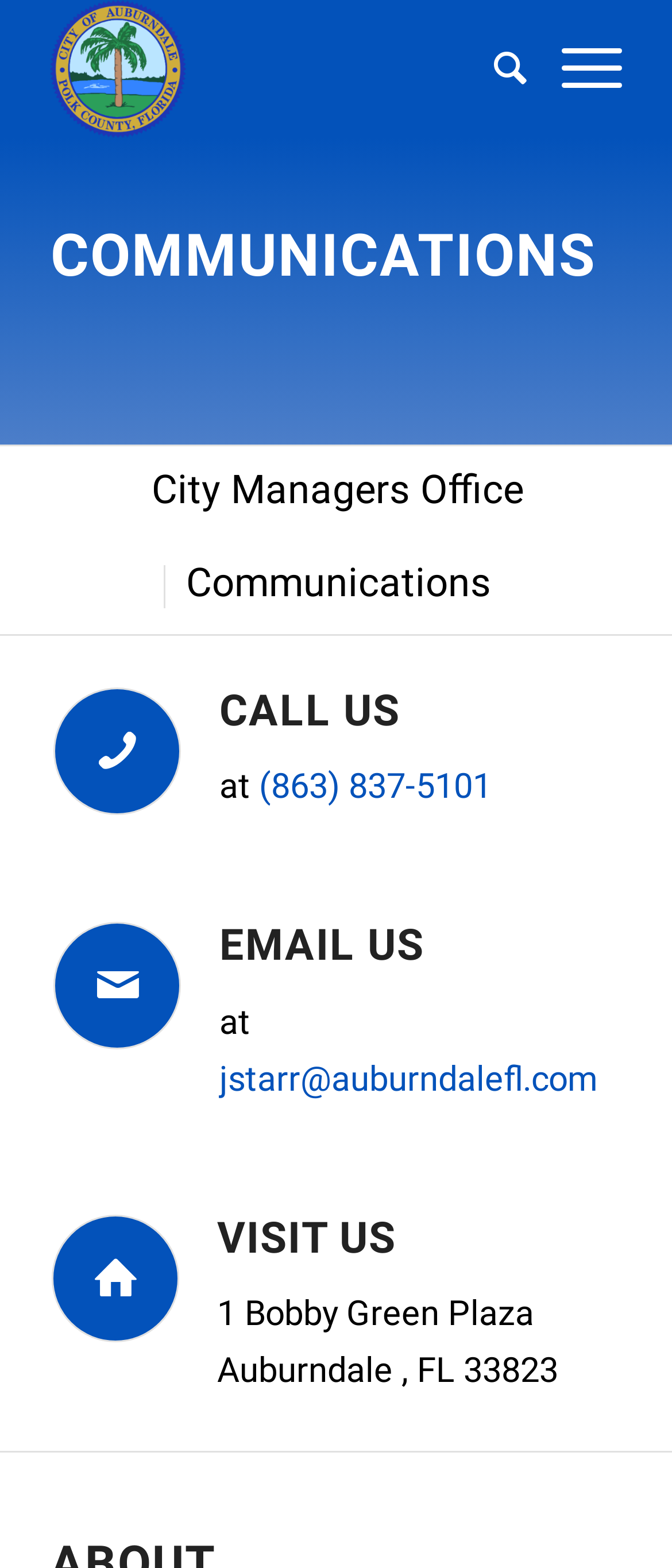Provide an in-depth description of the elements and layout of the webpage.

The webpage is about the Communications department of the City of Auburndale. At the top, there is a layout table that spans most of the width, containing a link to the City of Auburndale's homepage, accompanied by an image of the city's logo. To the right of the logo, there are two menu items: "Search" and "Menu".

Below the top layout table, there is a main section that takes up most of the page's width. It contains a heading that reads "COMMUNICATIONS" in a prominent font size.

Under the heading, there are two menu items: "City Manager's Office" and "Communications", which are likely navigation links to other sections of the website.

The main content of the page is divided into three sections, each with a heading and some text. The first section has a heading "CALL US" and provides a phone number, (863) 837-5101, with a link to it. The second section has a heading "EMAIL US" and provides an email address, jstarr@auburndalefl.com, with a link to it. The third section has a heading "VISIT US" and provides the physical address of the City of Auburndale, 1 Bobby Green Plaza, Auburndale, FL 33823.

Overall, the webpage appears to be a contact page for the Communications department of the City of Auburndale, providing various ways to get in touch with them.